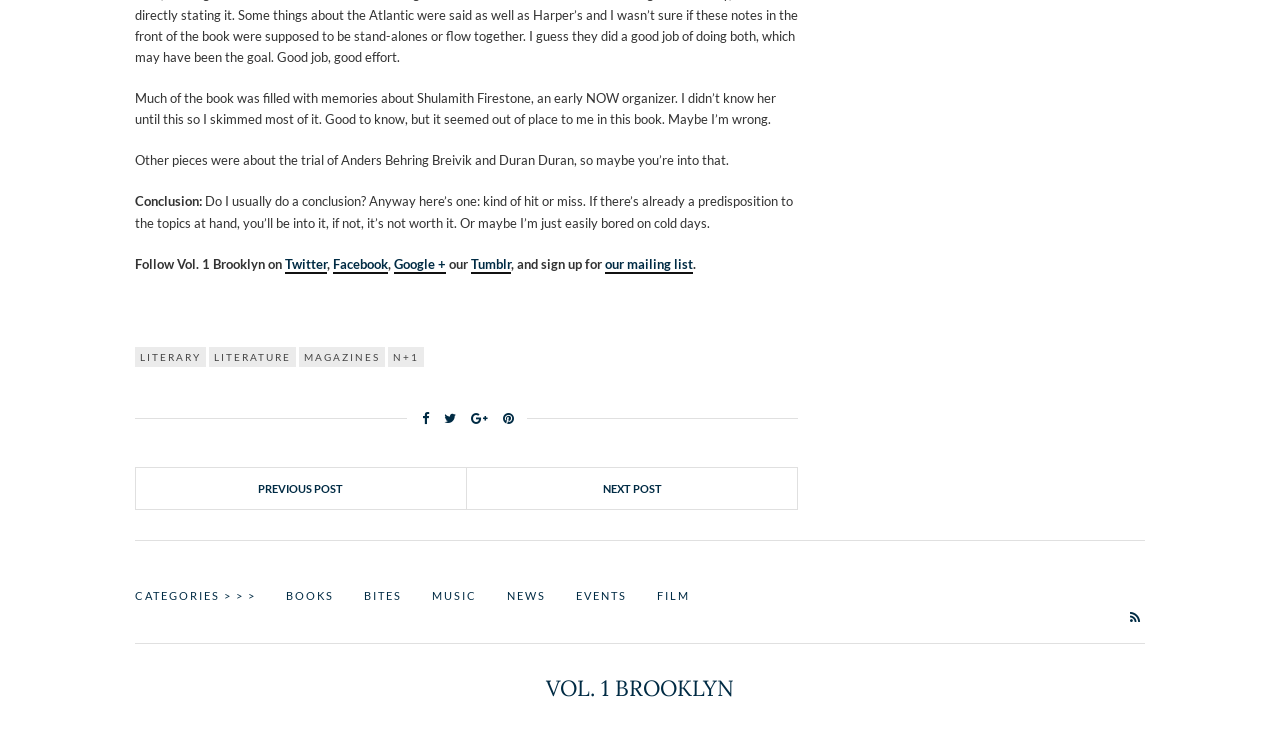Please provide the bounding box coordinates in the format (top-left x, top-left y, bottom-right x, bottom-right y). Remember, all values are floating point numbers between 0 and 1. What is the bounding box coordinate of the region described as: 76da1a94ddd033ed7b011f01e62bc1521791976d

None